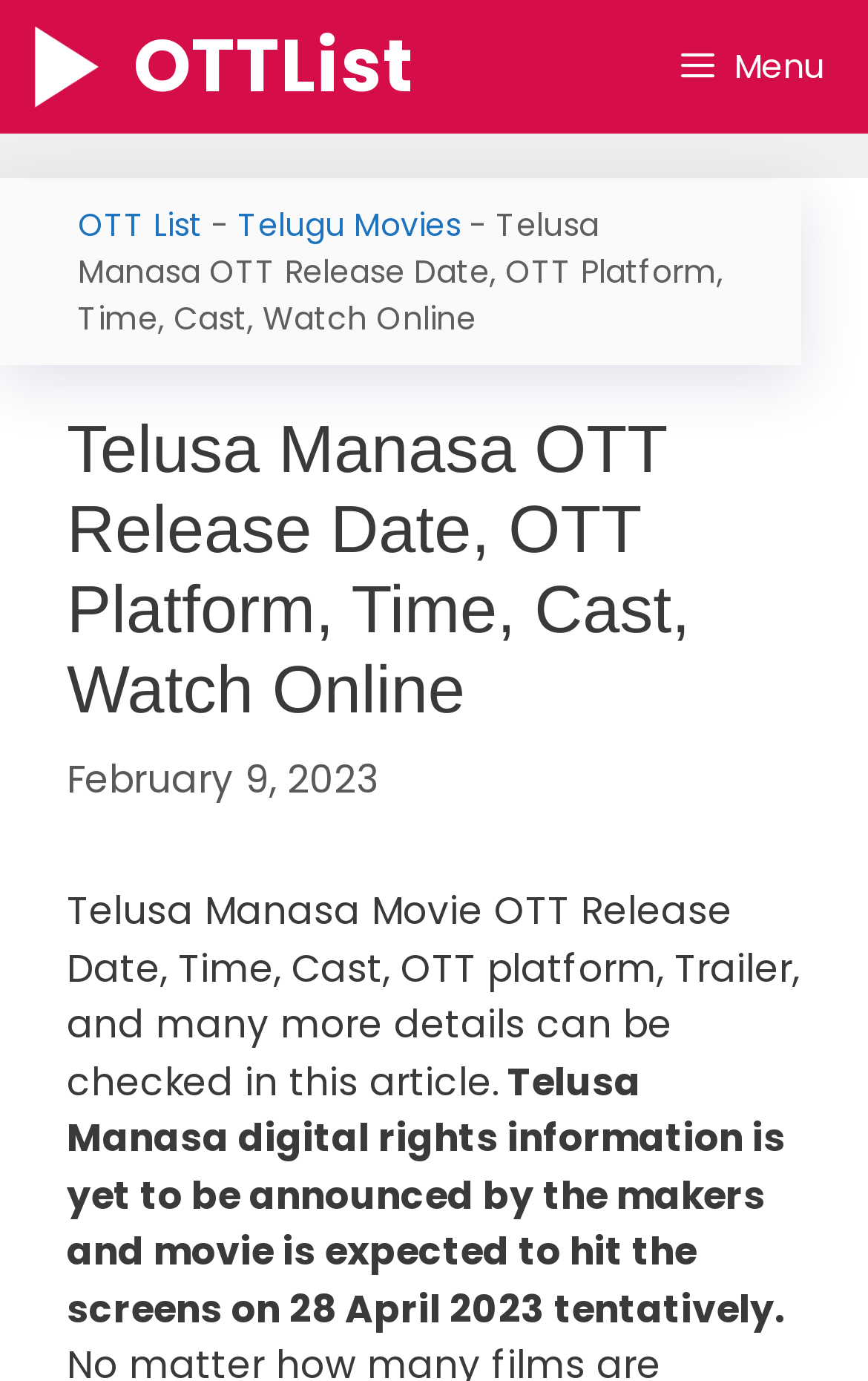Using the webpage screenshot, locate the HTML element that fits the following description and provide its bounding box: "OTT List".

[0.09, 0.147, 0.233, 0.179]